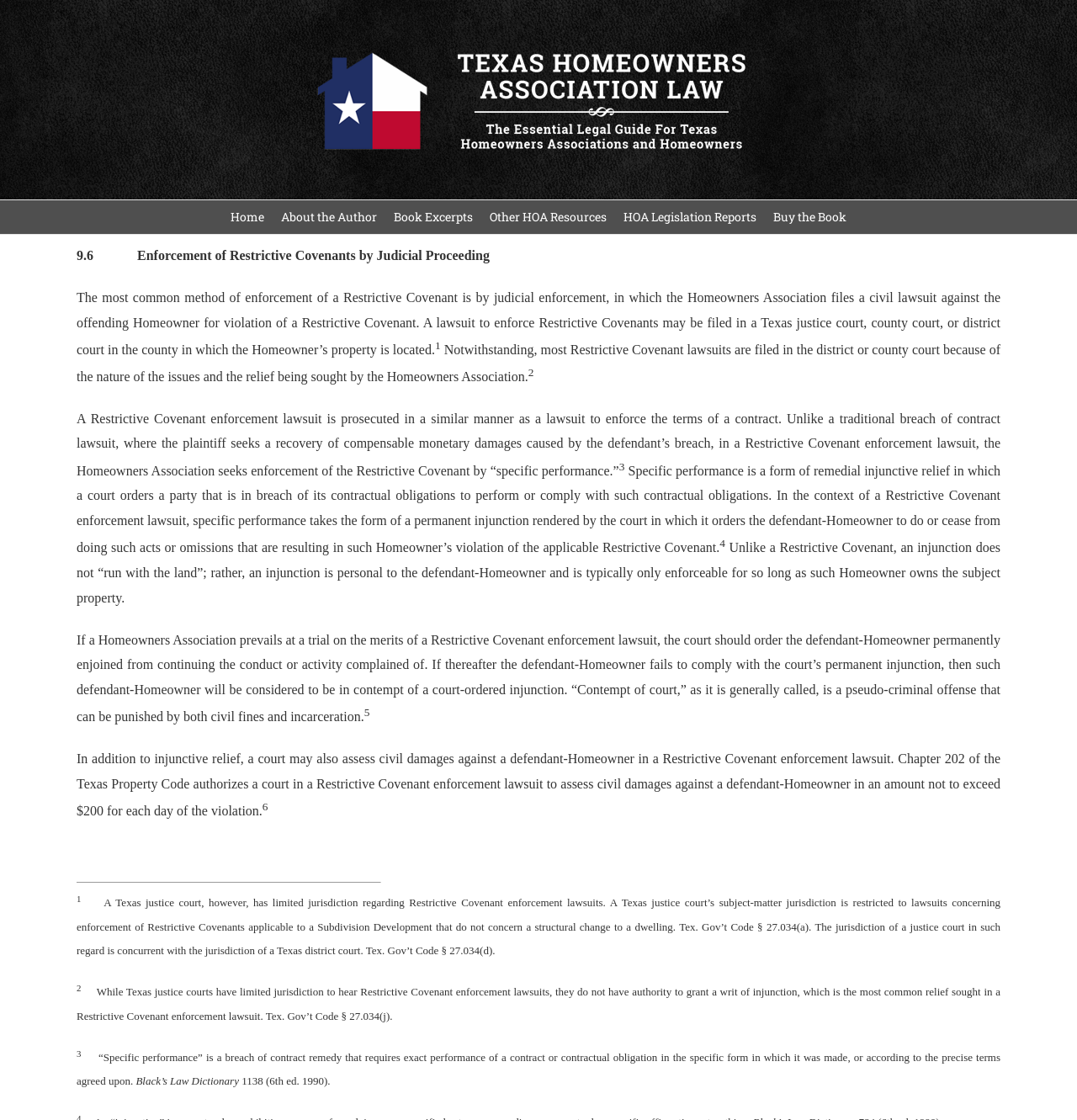Summarize the contents and layout of the webpage in detail.

This webpage is about Texas Homeowners Association Law, specifically focusing on the enforcement of restrictive covenants by Texas HOAs. At the top of the page, there is a logo of Texas HOA Law, accompanied by a main menu navigation bar with links to various sections, including Home, About the Author, Book Excerpts, Other HOA Resources, HOA Legislation Reports, and Buy the Book.

Below the navigation bar, there is a section titled "Enforcement of Restrictive Covenants by Judicial Proceeding," which provides detailed information on the topic. The text explains that the most common method of enforcement is by judicial enforcement, where the Homeowners Association files a civil lawsuit against the offending Homeowner for violation of a Restrictive Covenant. The lawsuit can be filed in a Texas justice court, county court, or district court.

The text is divided into several paragraphs, each discussing a specific aspect of restrictive covenant enforcement, such as the nature of the issues and the relief being sought by the Homeowners Association, the prosecution of a Restrictive Covenant enforcement lawsuit, and the remedies available, including specific performance and injunctive relief.

Throughout the text, there are several superscript numbers that reference specific points or citations. The text also includes a separator line, which divides the content into sections.

At the bottom of the page, there is a link to "Go to Top," allowing users to quickly navigate back to the top of the page.